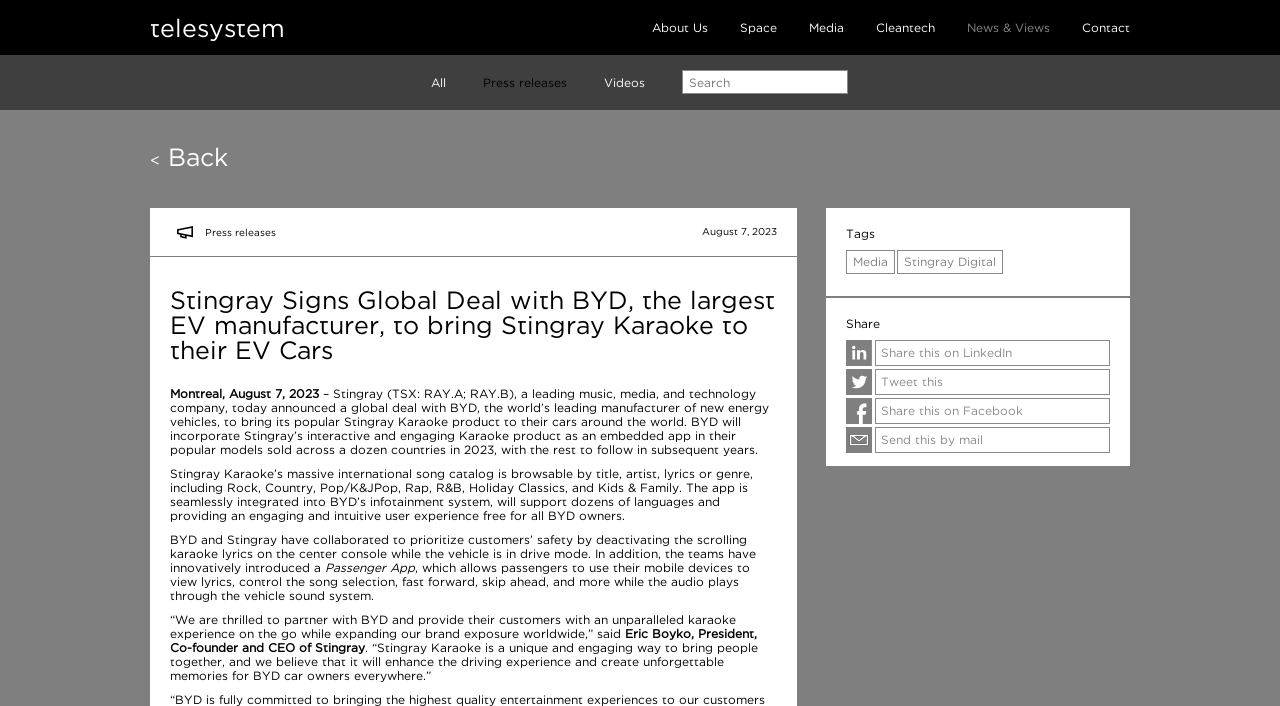What is the purpose of the Passenger App?
Based on the visual, give a brief answer using one word or a short phrase.

To view lyrics and control song selection